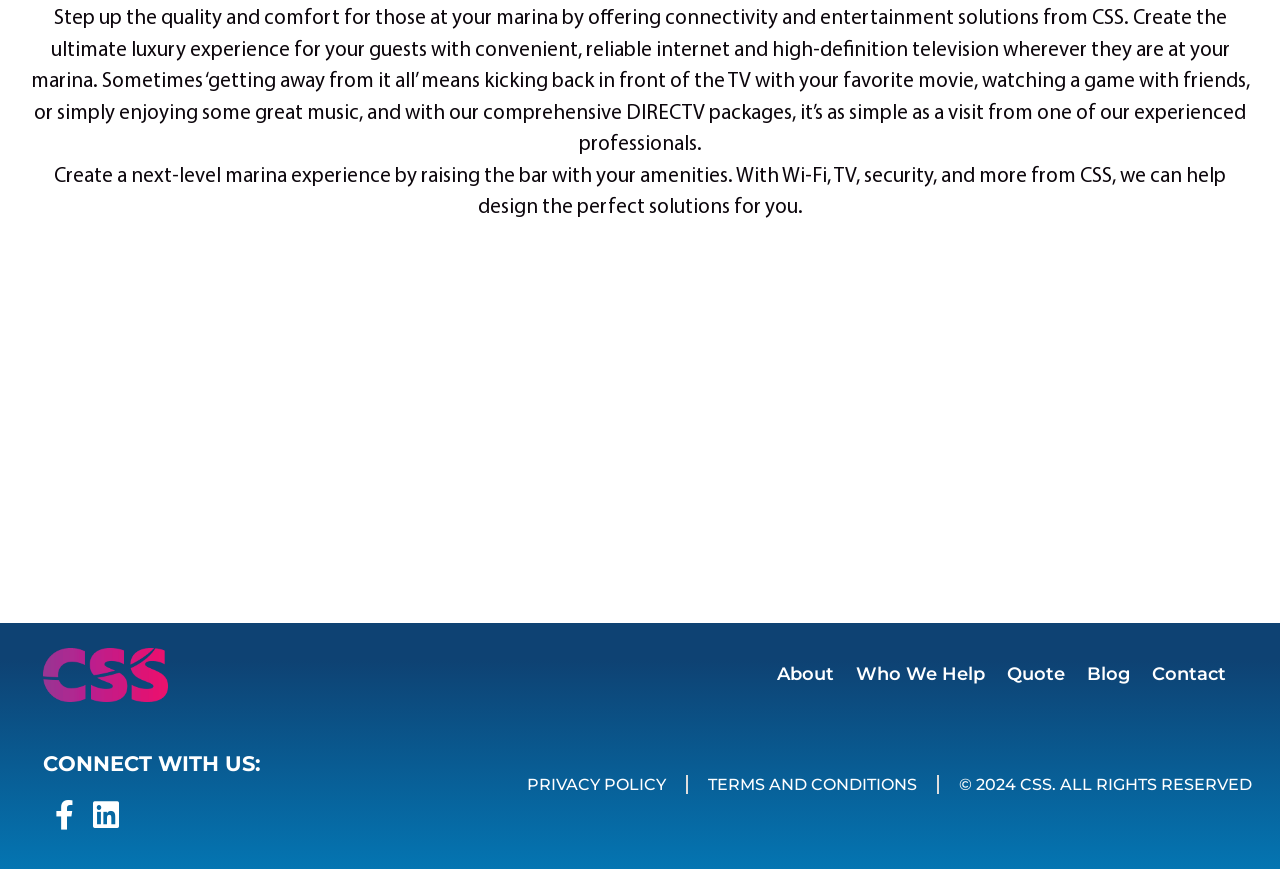What is the year of copyright for CSS?
Please provide a comprehensive and detailed answer to the question.

The text '© 2024 CSS. ALL RIGHTS RESERVED' indicates that the year of copyright for CSS is 2024.